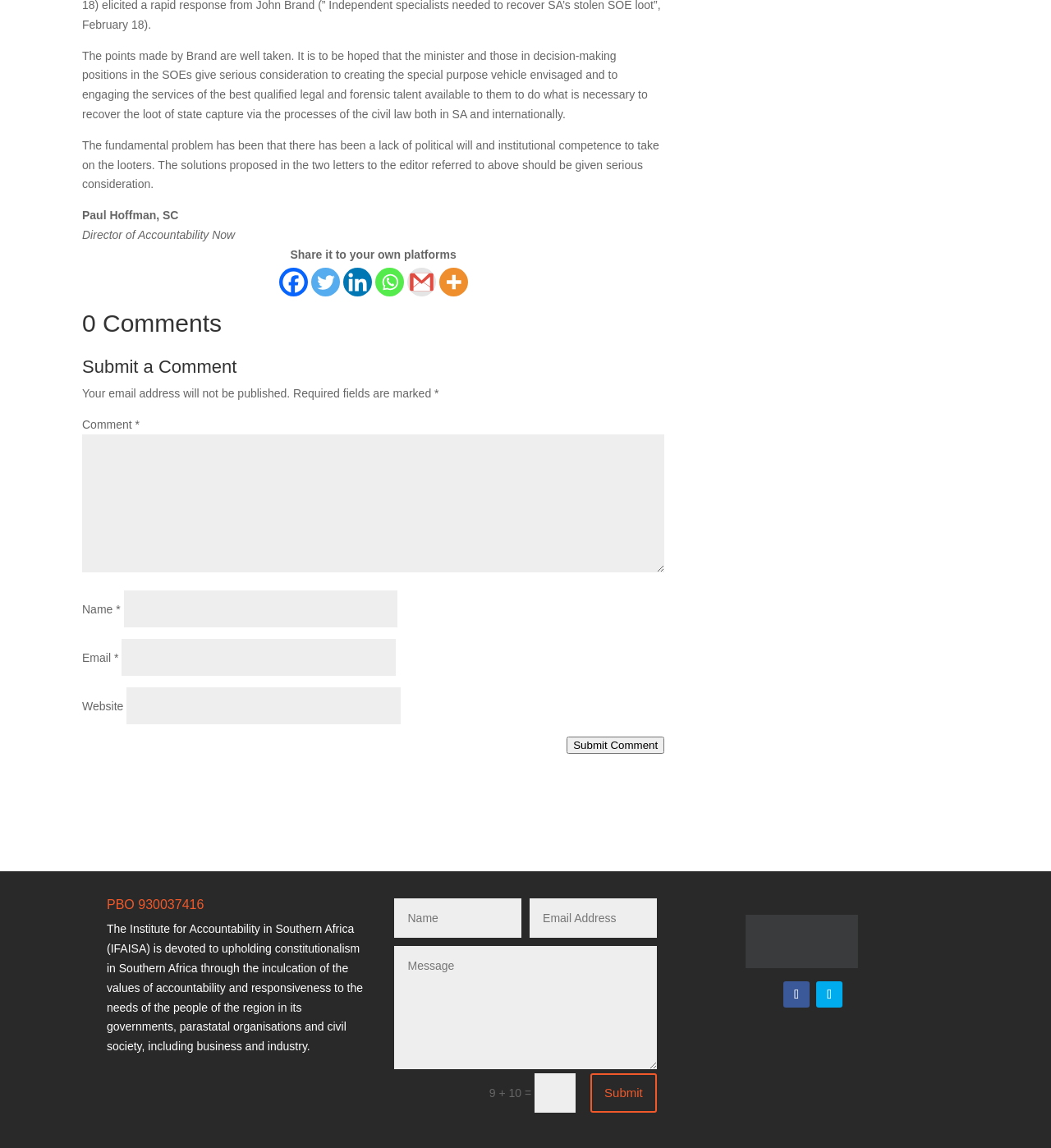What social media platforms can you share the article to?
Relying on the image, give a concise answer in one word or a brief phrase.

Facebook, Twitter, Linkedin, Whatsapp, Gmail, More